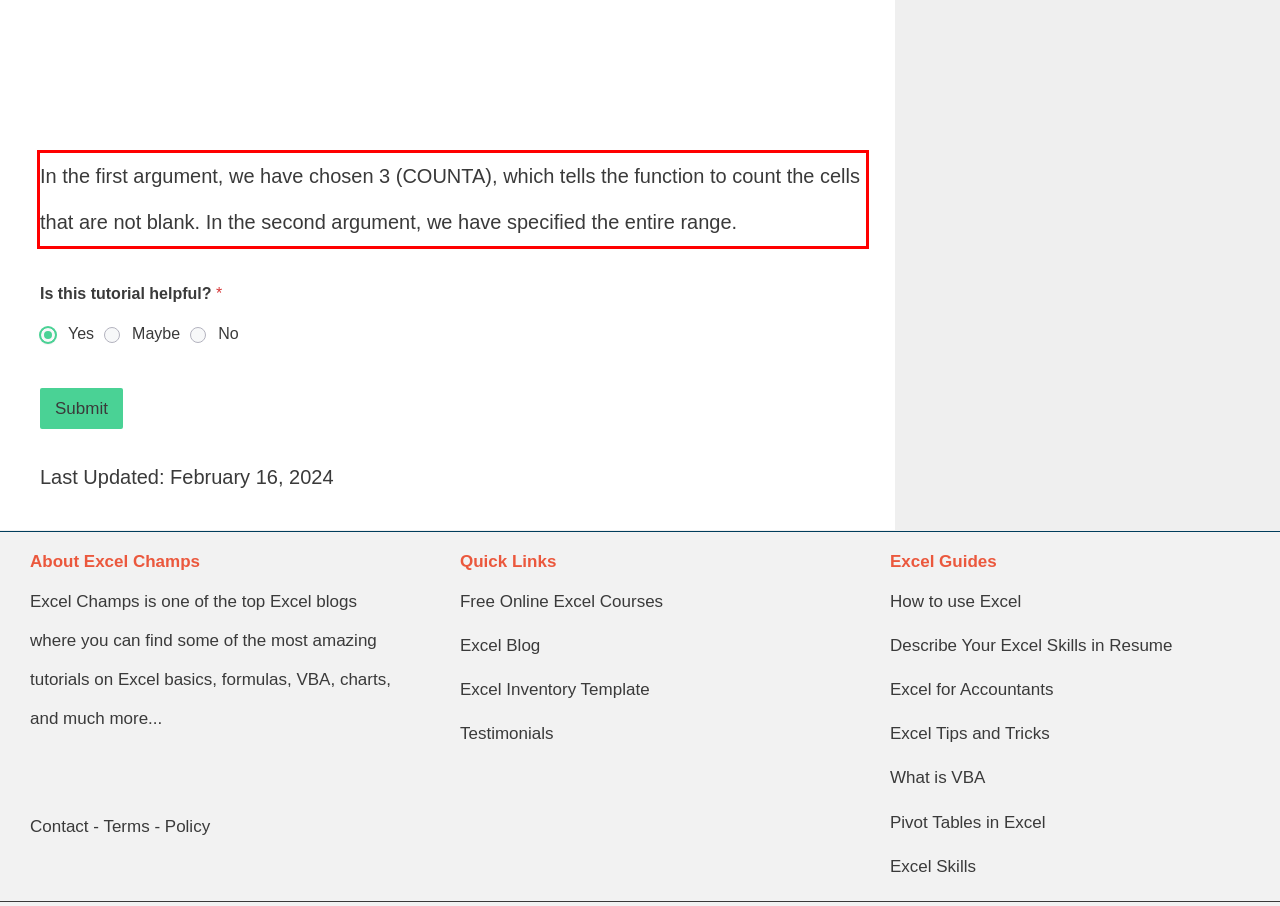Given a screenshot of a webpage with a red bounding box, extract the text content from the UI element inside the red bounding box.

In the first argument, we have chosen 3 (COUNTA), which tells the function to count the cells that are not blank. In the second argument, we have specified the entire range.